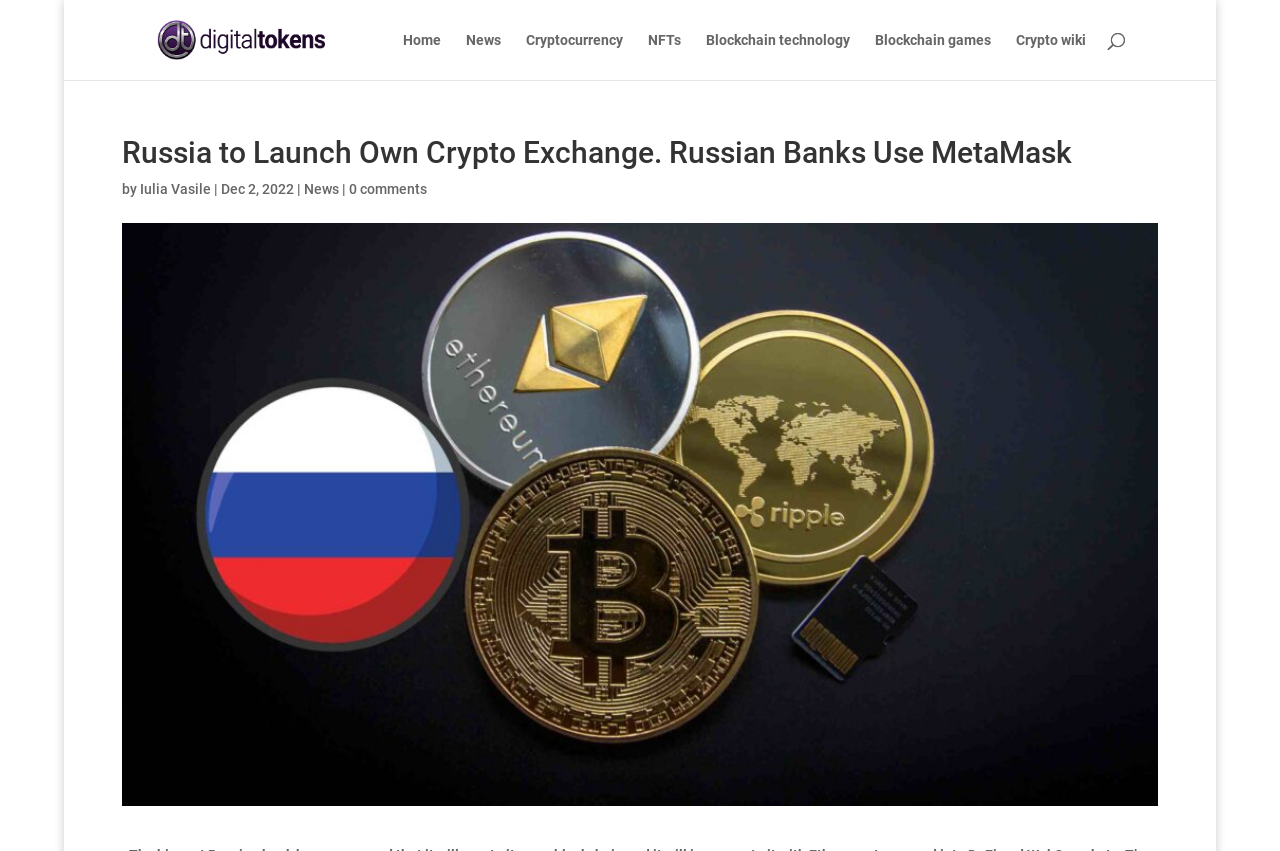Identify and extract the main heading of the webpage.

Russia to Launch Own Crypto Exchange. Russian Banks Use MetaMask